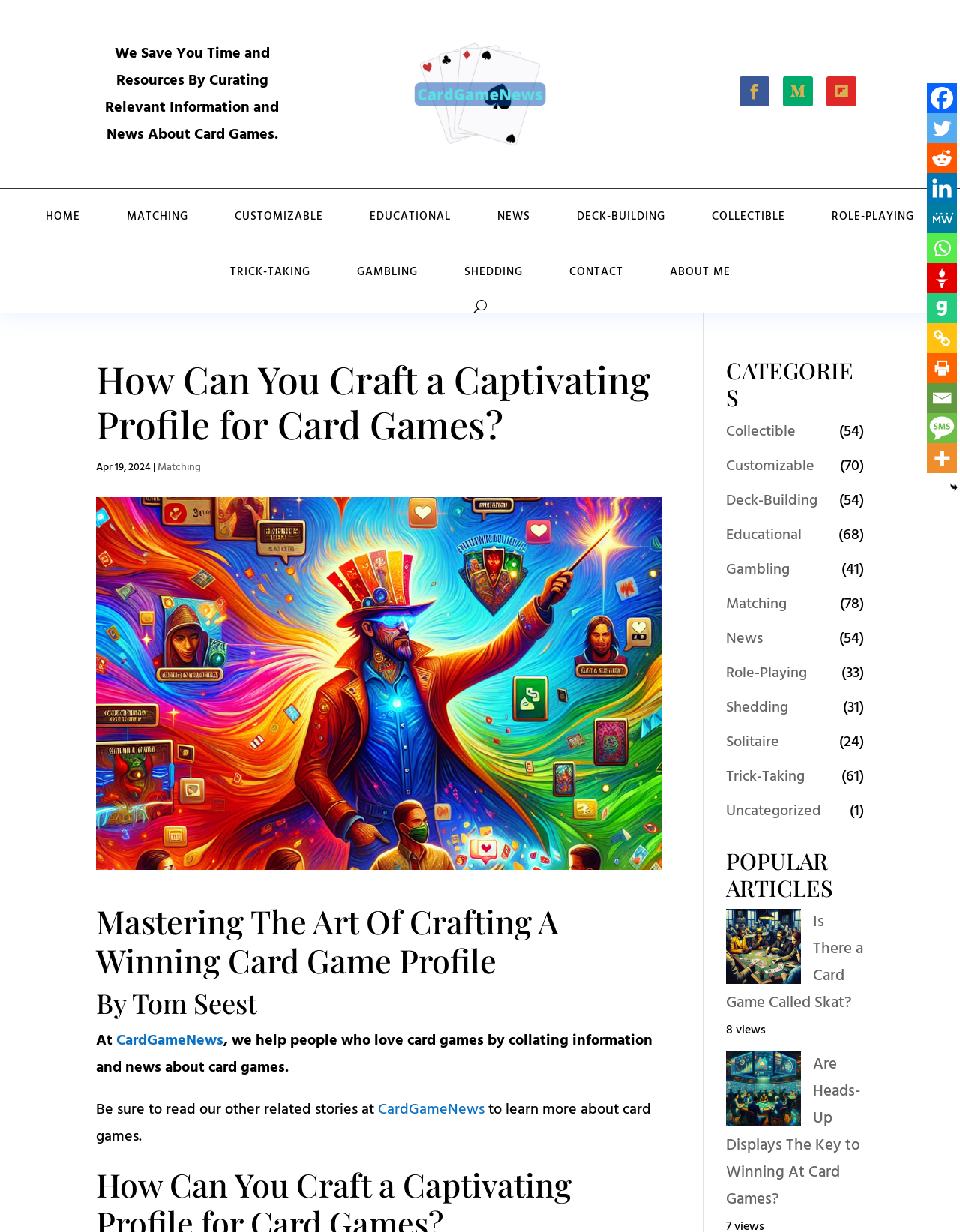From the image, can you give a detailed response to the question below:
What is the topic of the article?

The topic of the article can be inferred from the heading 'How Can You Craft a Captivating Profile for Card Games?' and the content of the article, which discusses the art of crafting a winning card game profile.